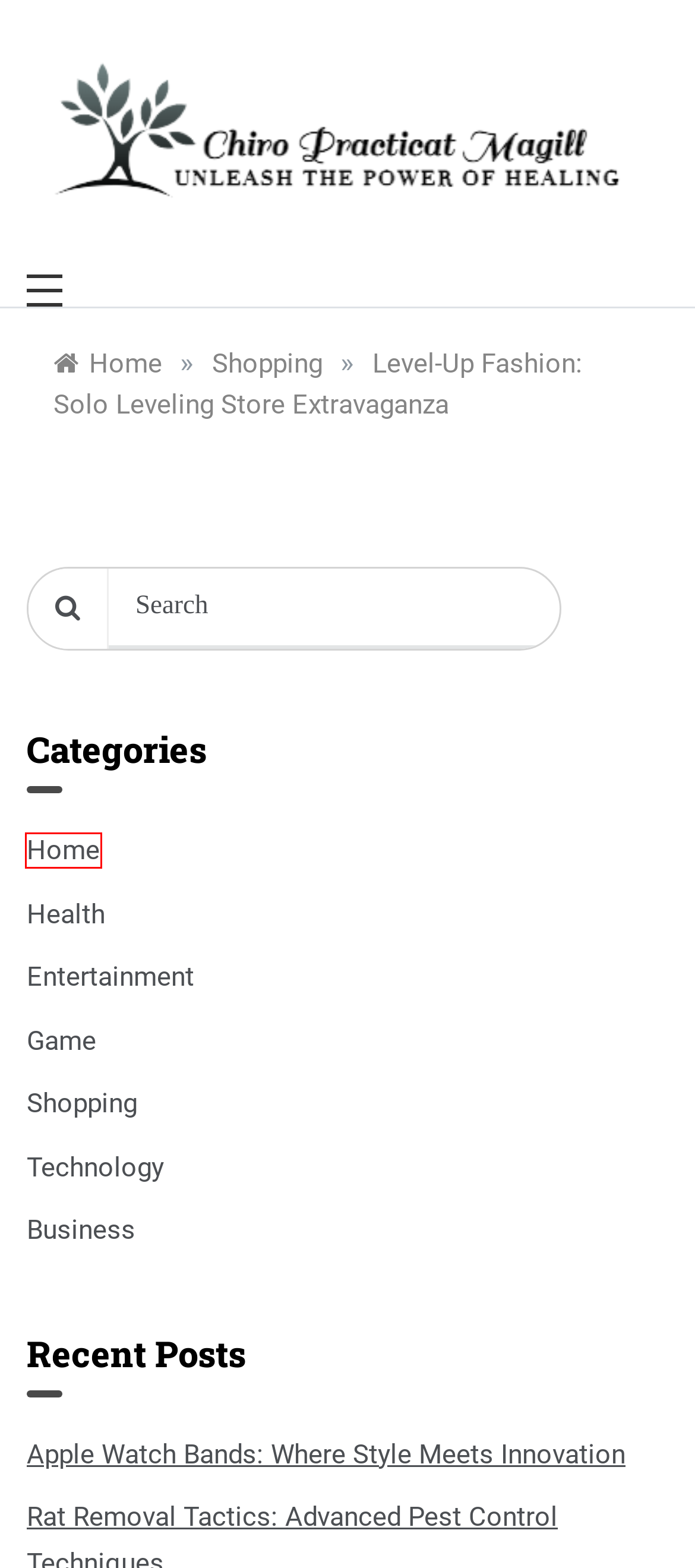Observe the webpage screenshot and focus on the red bounding box surrounding a UI element. Choose the most appropriate webpage description that corresponds to the new webpage after clicking the element in the bounding box. Here are the candidates:
A. Technology – Chiro Practicat Magill
B. Game – Chiro Practicat Magill
C. Shopping – Chiro Practicat Magill
D. Apple Watch Bands: Where Style Meets Innovation – Chiro Practicat Magill
E. Home – Chiro Practicat Magill
F. Chiro Practicat Magill – Unleash the Power of Healing
G. Health – Chiro Practicat Magill
H. Business – Chiro Practicat Magill

E